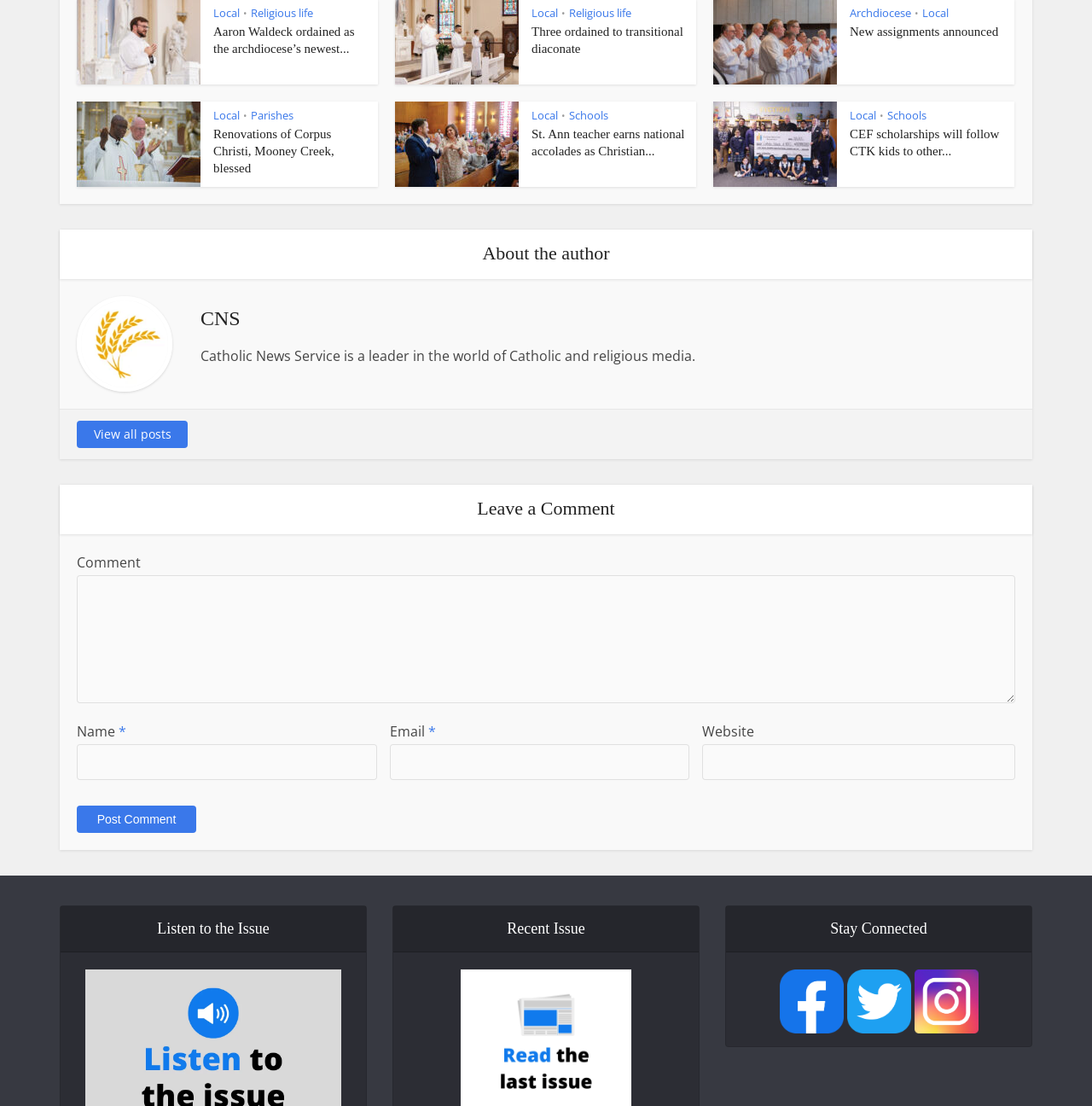How many articles are on the webpage?
Answer with a single word or phrase by referring to the visual content.

3